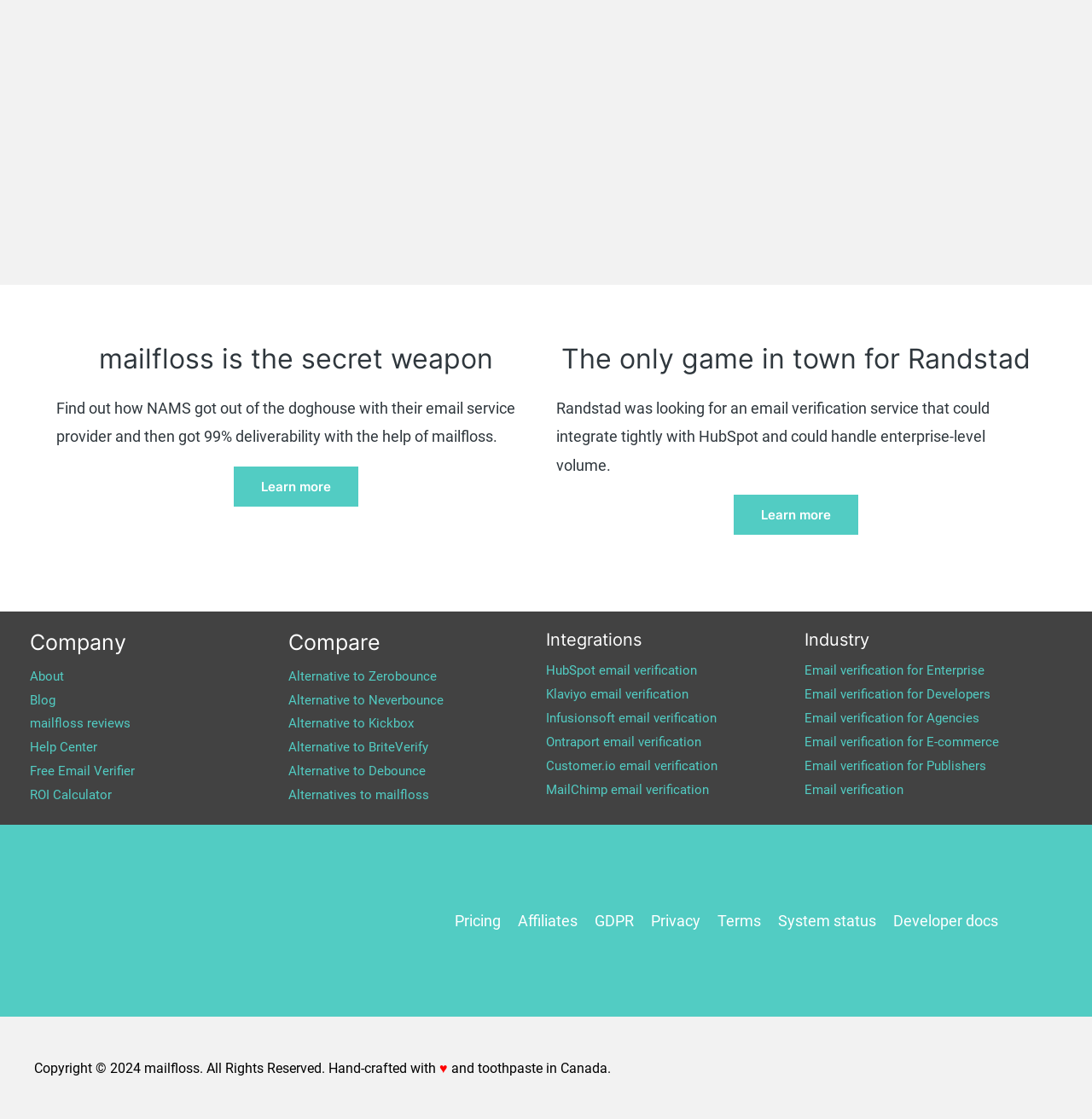Please identify the bounding box coordinates for the region that you need to click to follow this instruction: "Check the pricing".

[0.416, 0.81, 0.467, 0.836]